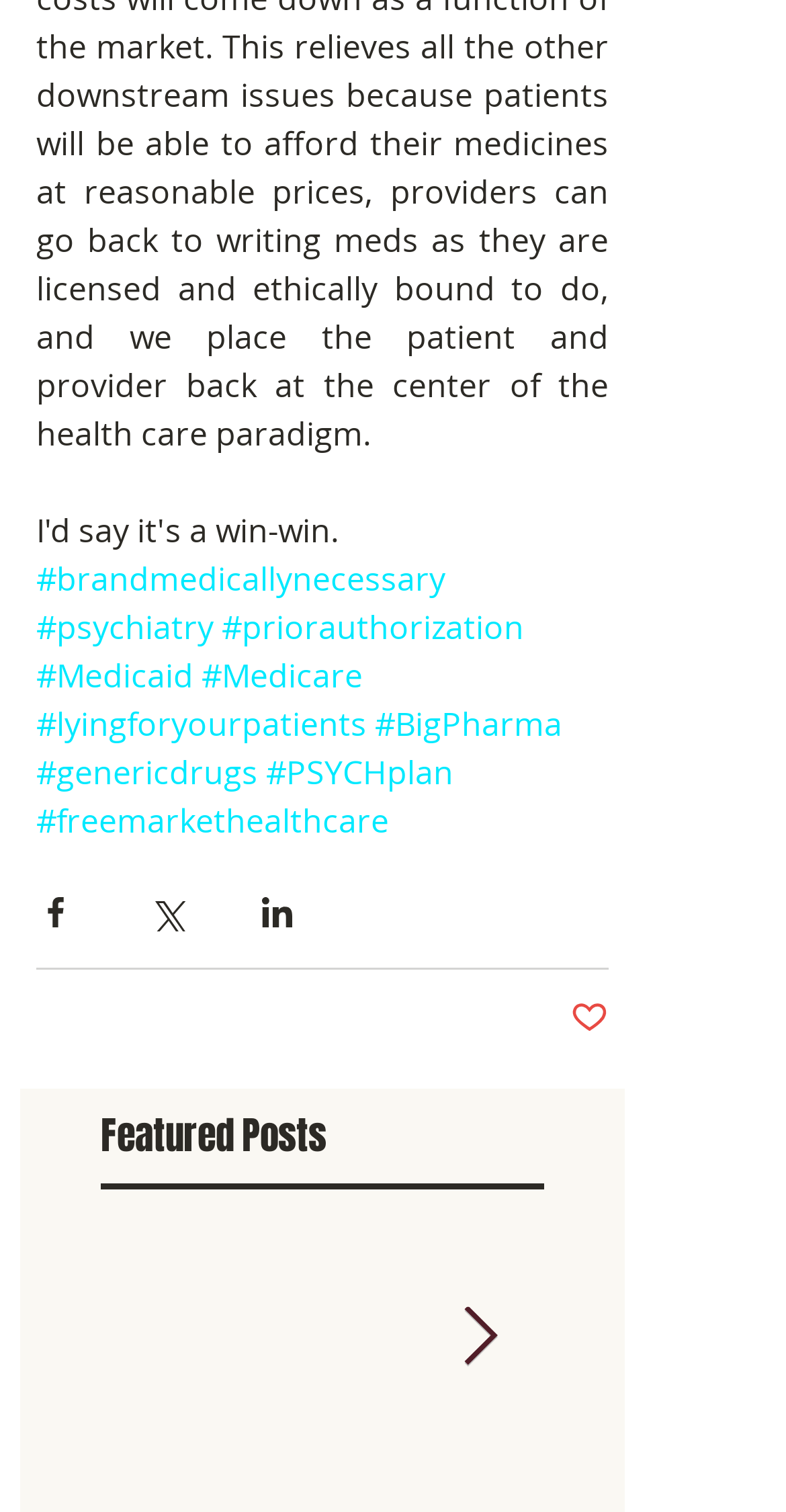How many social media sharing options are available?
Examine the image and give a concise answer in one word or a short phrase.

3